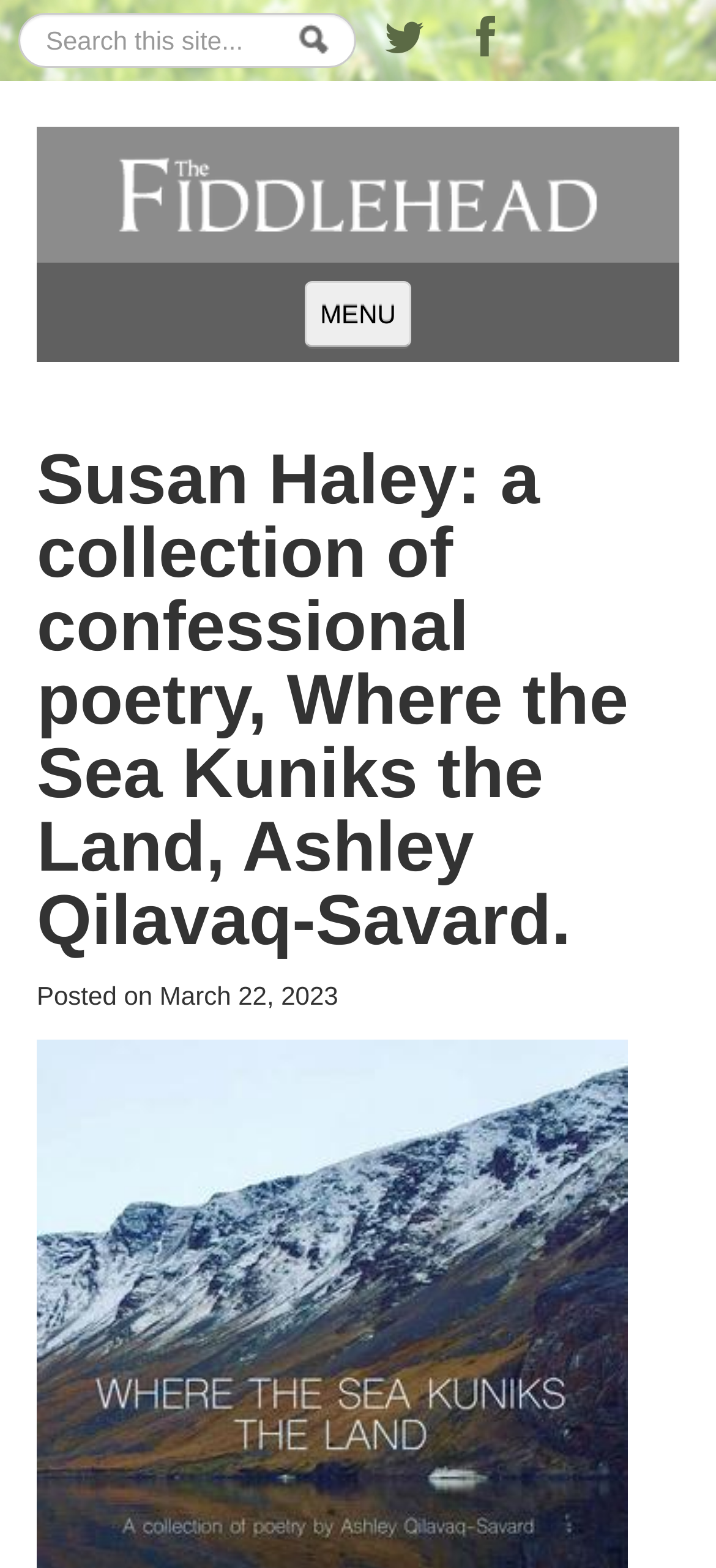Could you highlight the region that needs to be clicked to execute the instruction: "Contact the magazine"?

[0.051, 0.594, 0.949, 0.638]